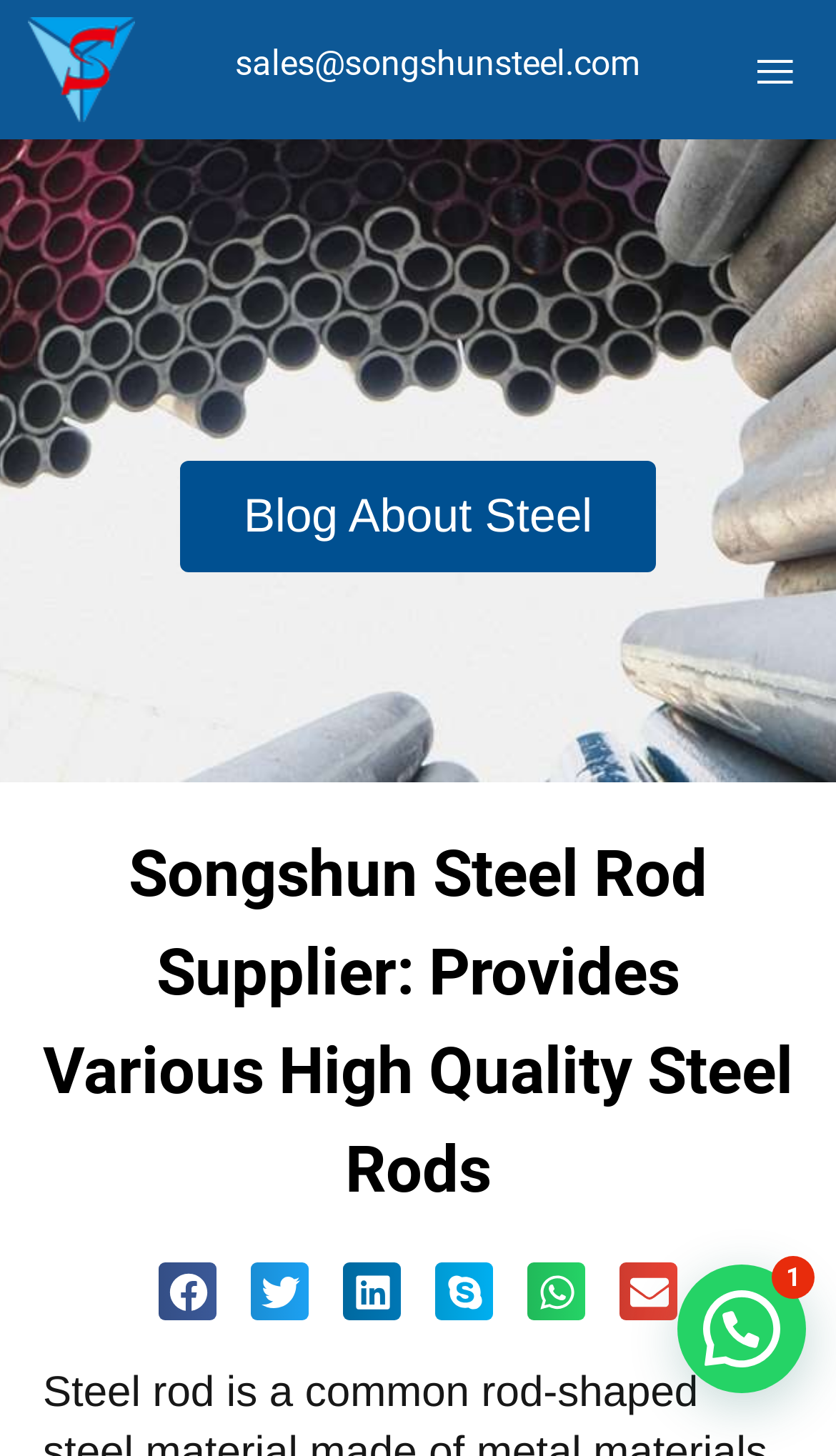Given the element description Menu, identify the bounding box coordinates for the UI element on the webpage screenshot. The format should be (top-left x, top-left y, bottom-right x, bottom-right y), with values between 0 and 1.

[0.879, 0.024, 0.974, 0.072]